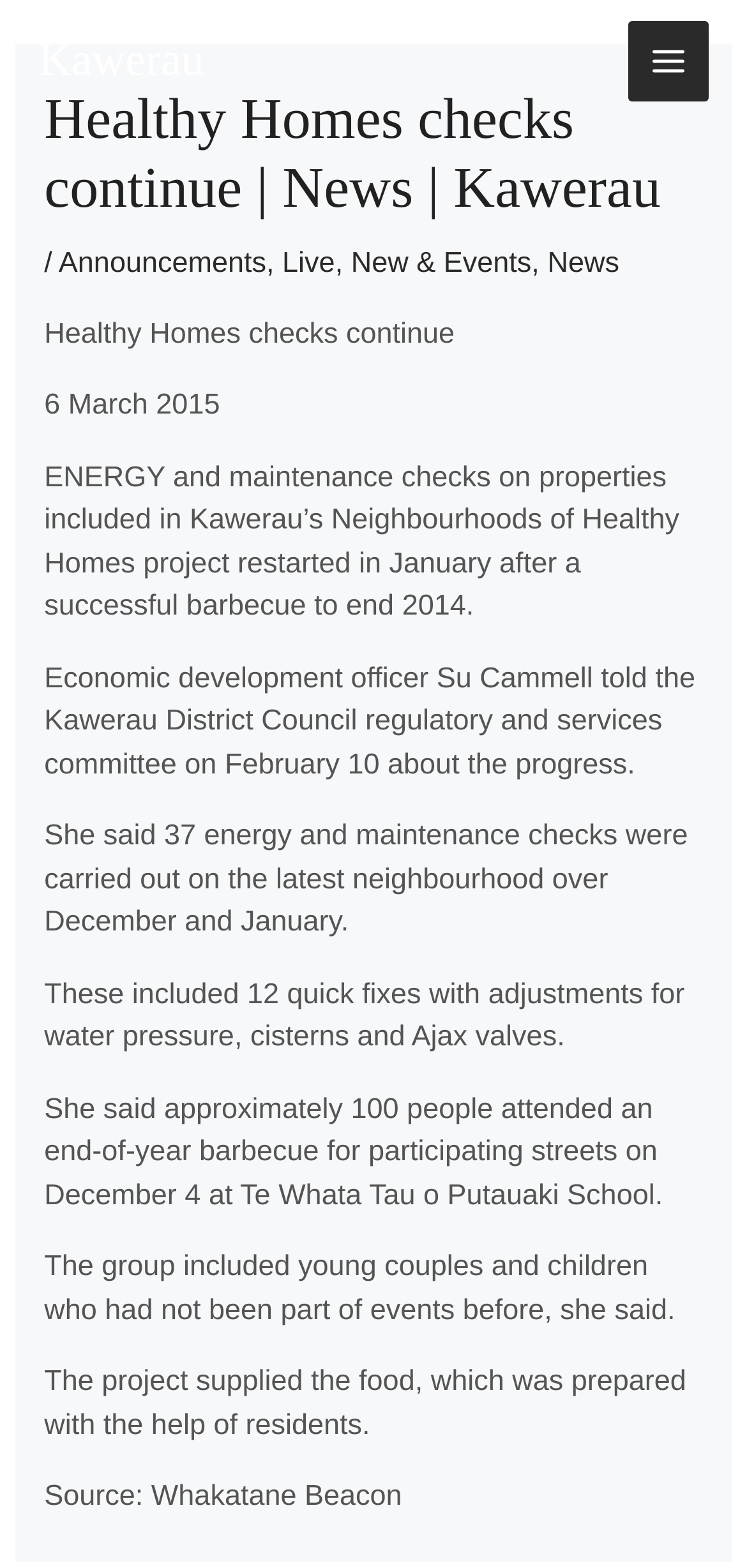Based on the image, provide a detailed and complete answer to the question: 
Who prepared the food for the barbecue?

According to the article, the project supplied the food, which was prepared with the help of residents.